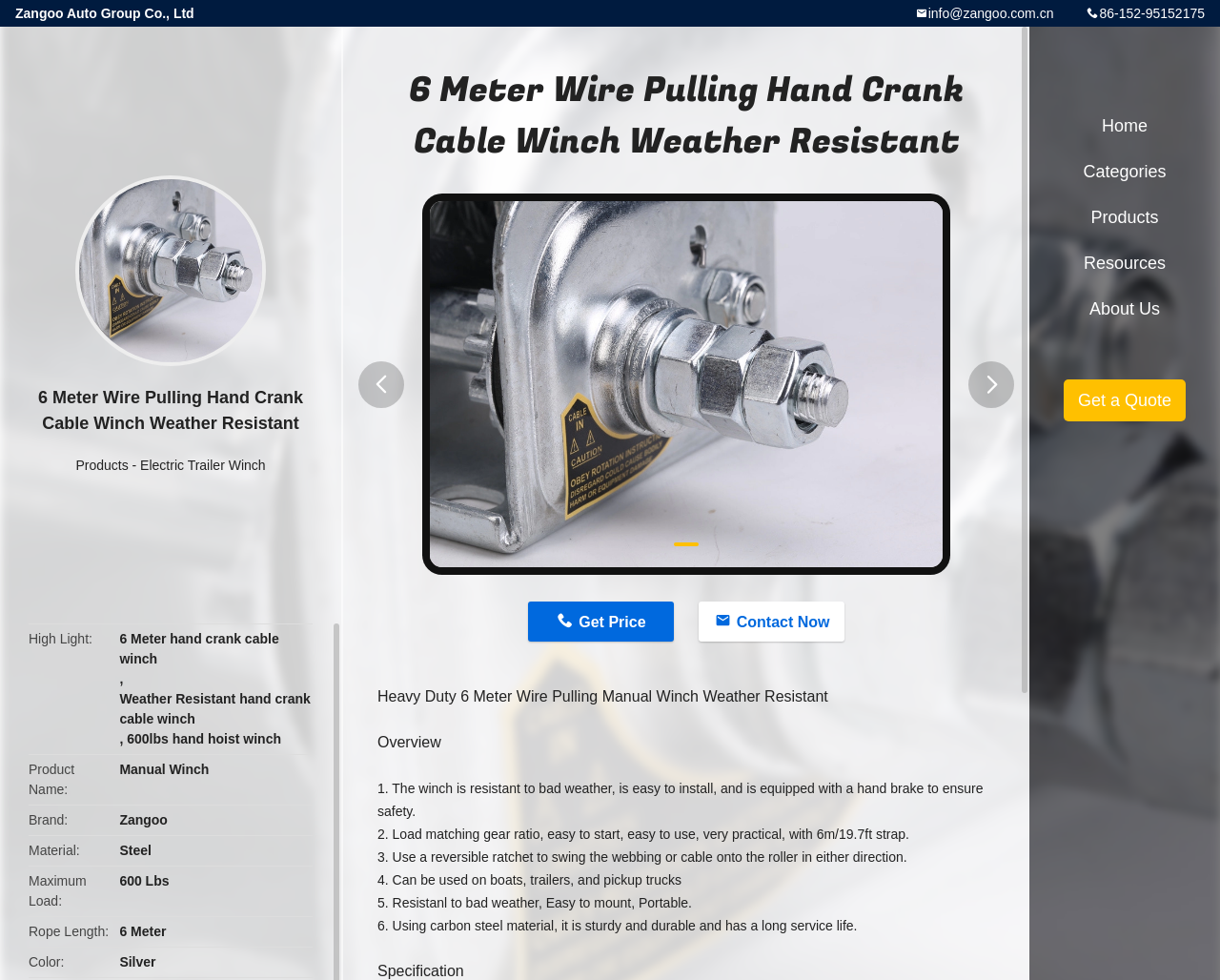Find the bounding box coordinates corresponding to the UI element with the description: "About Us". The coordinates should be formatted as [left, top, right, bottom], with values as floats between 0 and 1.

[0.852, 0.292, 0.992, 0.339]